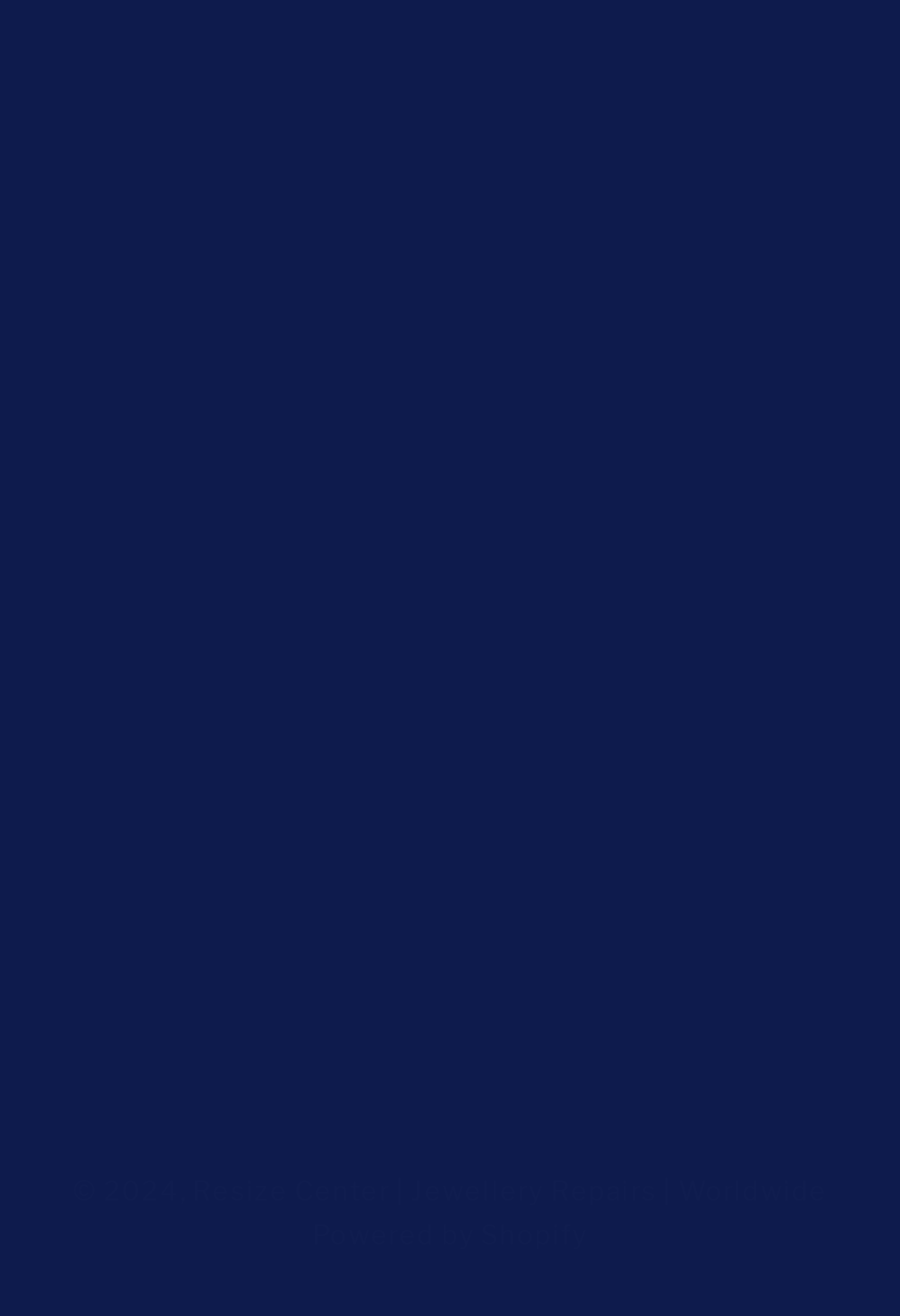Respond concisely with one word or phrase to the following query:
What is the copyright year?

2024